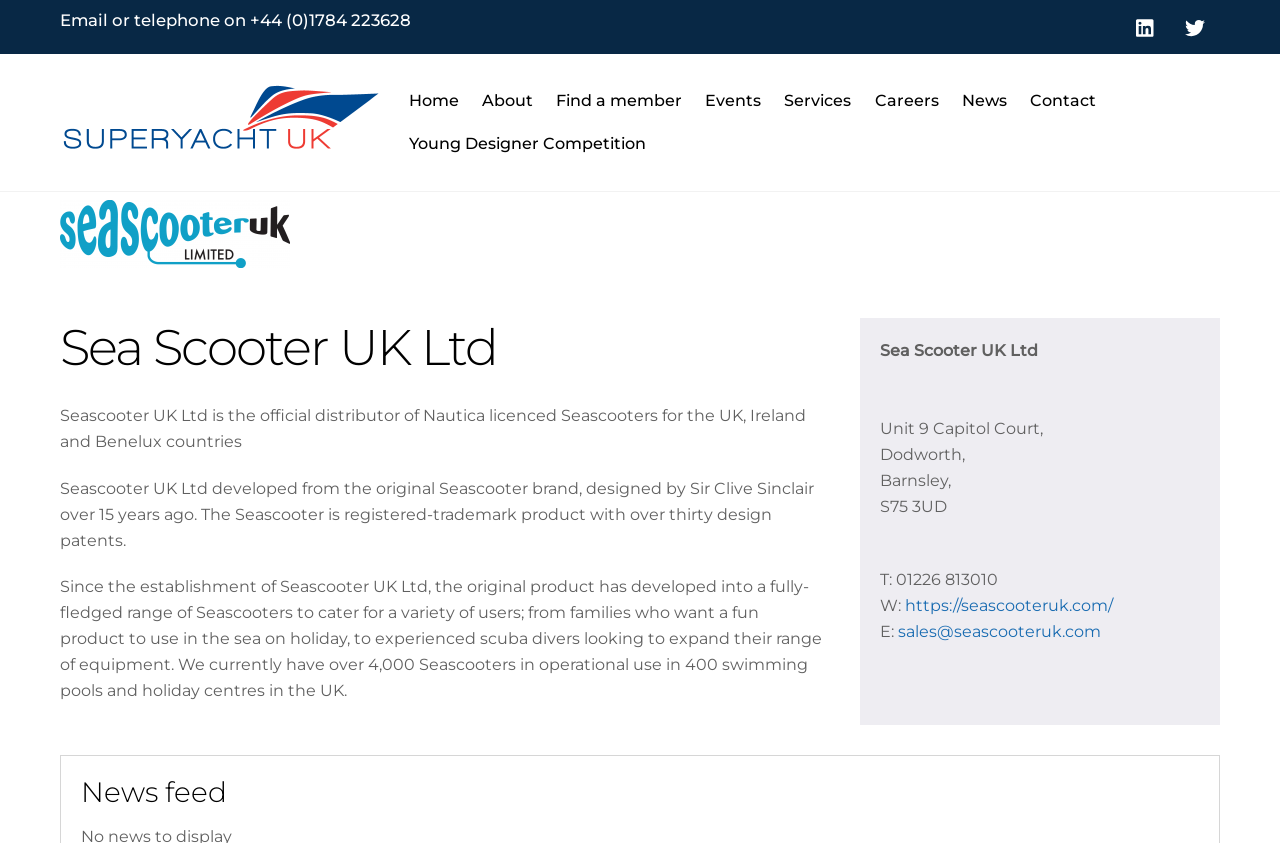Predict the bounding box coordinates of the UI element that matches this description: "About". The coordinates should be in the format [left, top, right, bottom] with each value between 0 and 1.

[0.369, 0.094, 0.424, 0.145]